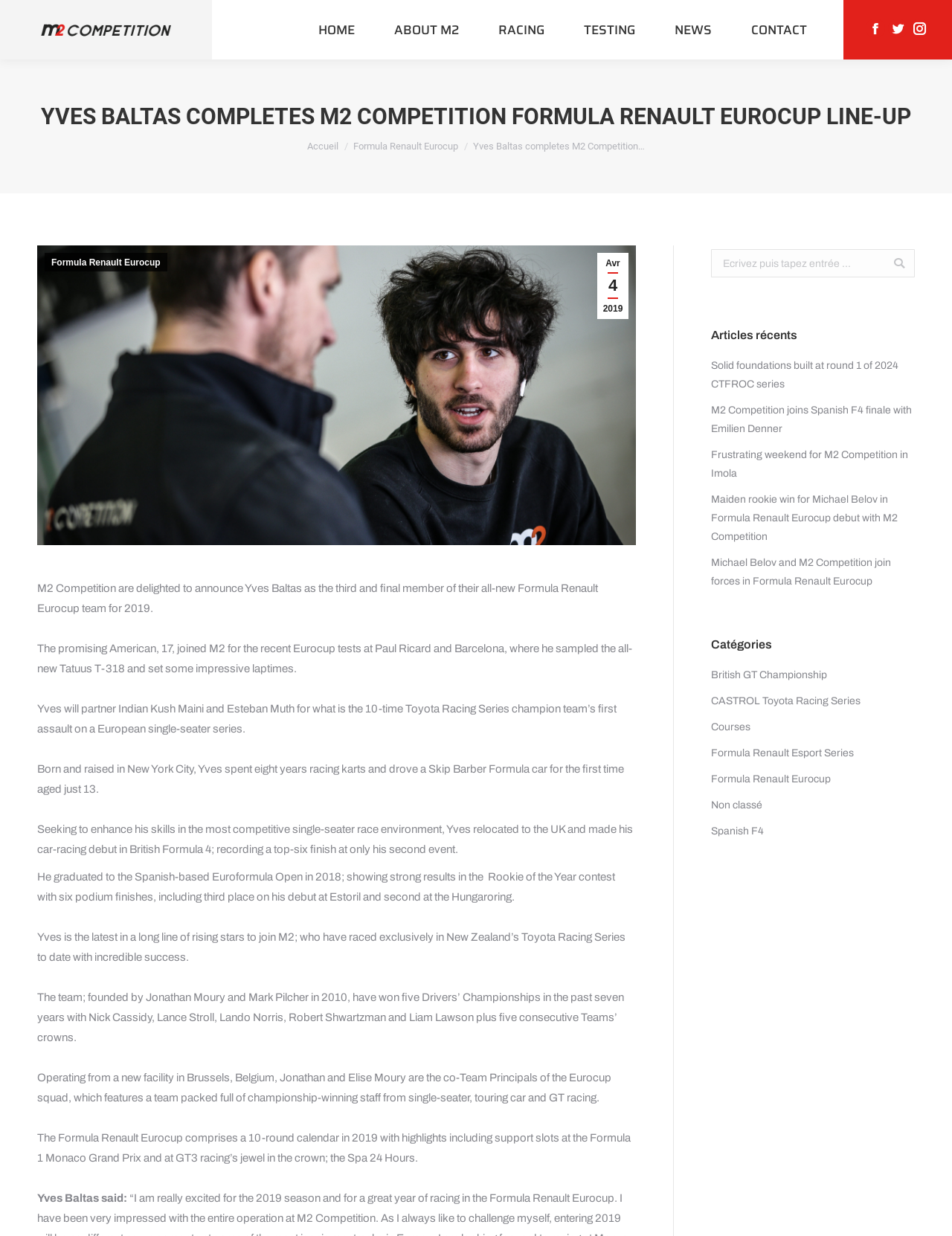Bounding box coordinates are specified in the format (top-left x, top-left y, bottom-right x, bottom-right y). All values are floating point numbers bounded between 0 and 1. Please provide the bounding box coordinate of the region this sentence describes: parent_node: M2 Automotive

[0.0, 0.017, 0.223, 0.032]